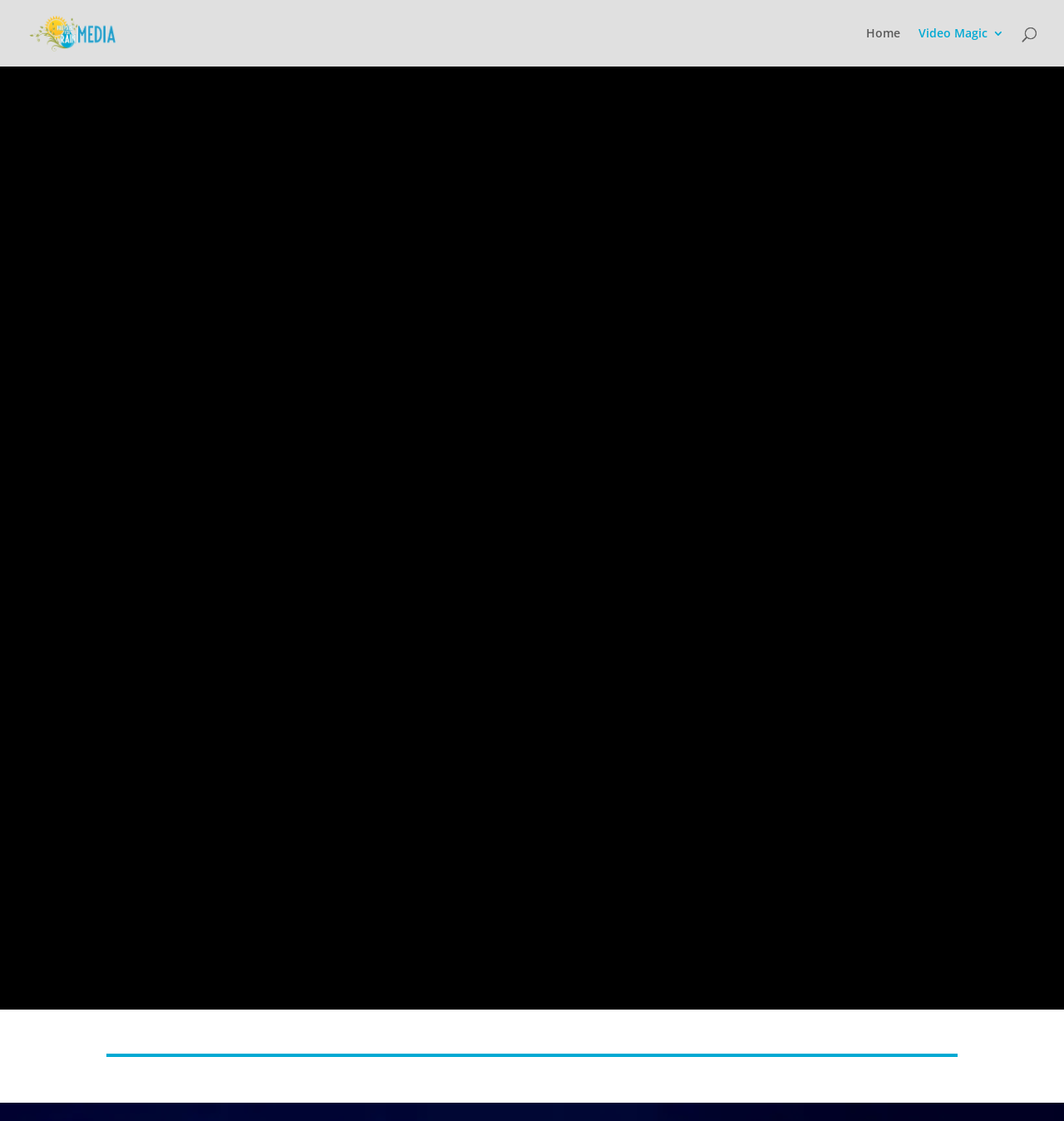What is the company name mentioned on the top left?
Please provide a detailed answer to the question.

By looking at the top left corner of the webpage, I can see an image and a link with the text 'Prepare For Rain Media', which suggests that it is the company name.